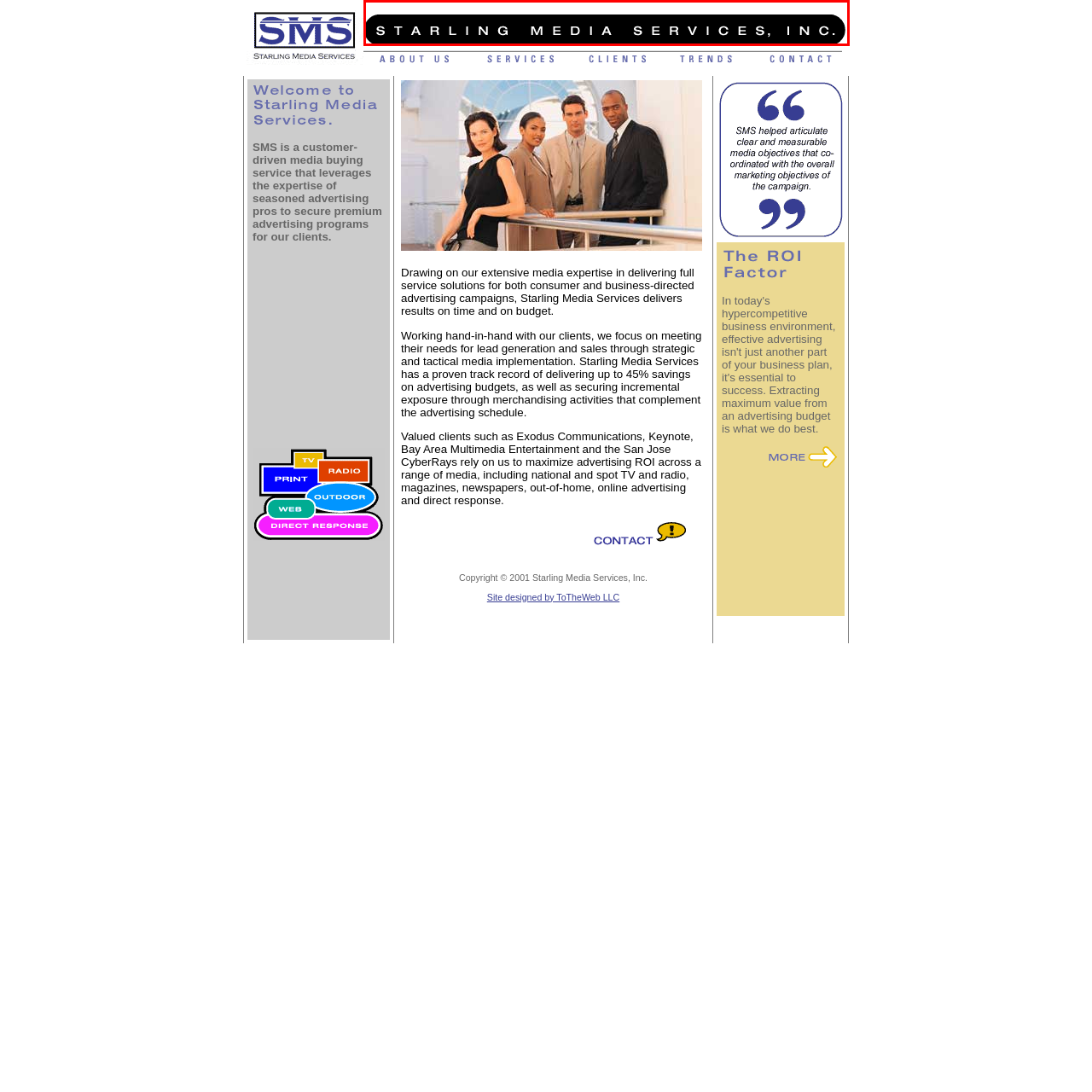What does Starling Media Services focus on delivering to their clients?
Focus on the area within the red boundary in the image and answer the question with one word or a short phrase.

tailored media strategies